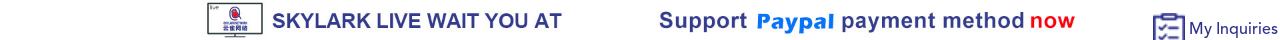Provide a thorough description of the contents of the image.

The image prominently features the text "SKYLARK LIVE WAIT YOU AT," indicating a live interaction or support service offered by Skylark, a sourcing agency. Adjacent to this, there is a highlighted mention of the "Support Paypal payment method now," showcasing payment options for users, which emphasizes convenience in transactions. The phrase "My Inquiries" suggests a user-friendly interface, inviting users to engage and manage their inquiries with ease. This image effectively communicates Skylark's dedication to providing real-time support and easy payment solutions for their clients.